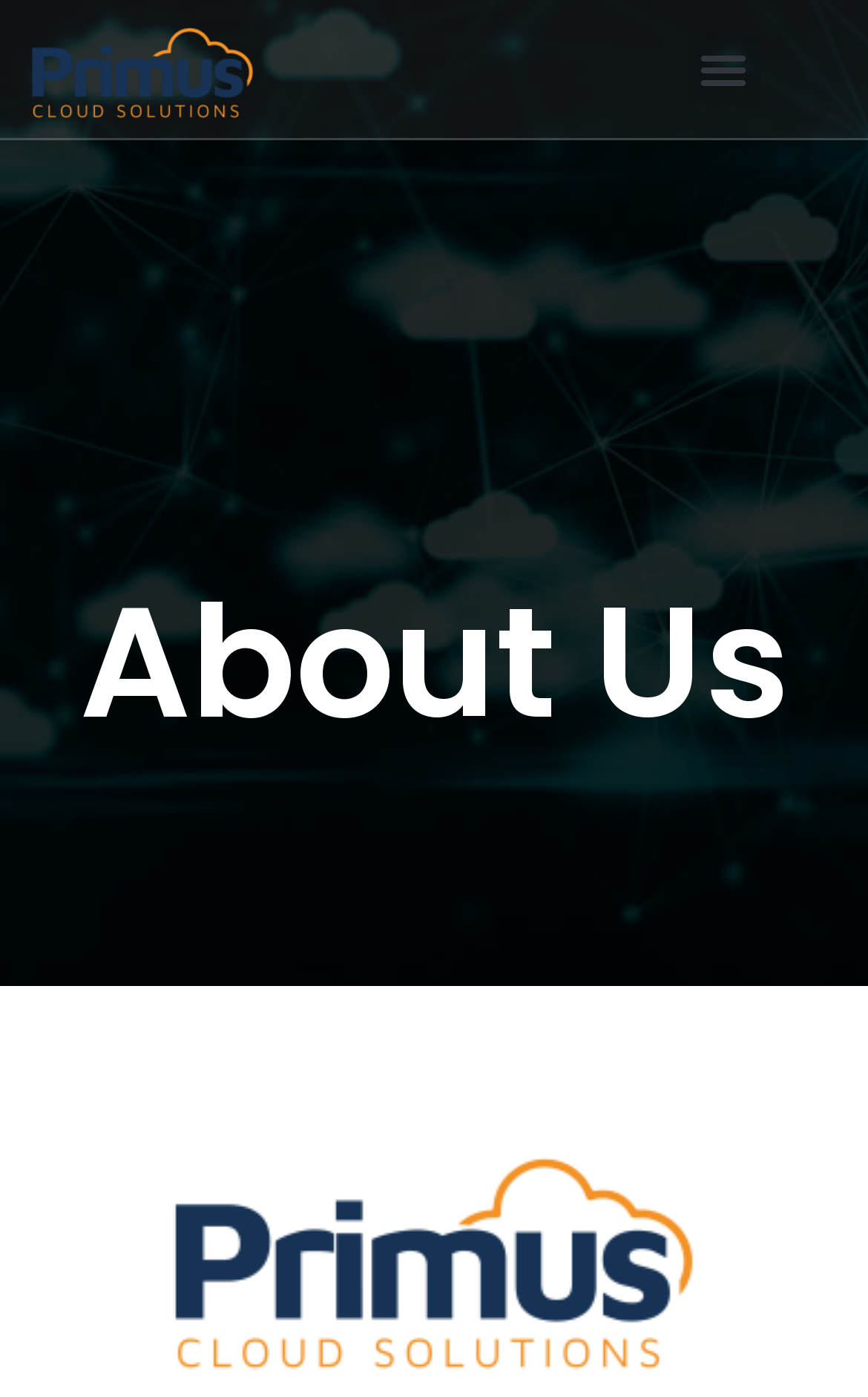Determine which piece of text is the heading of the webpage and provide it.

About Primus Cloud Solutions